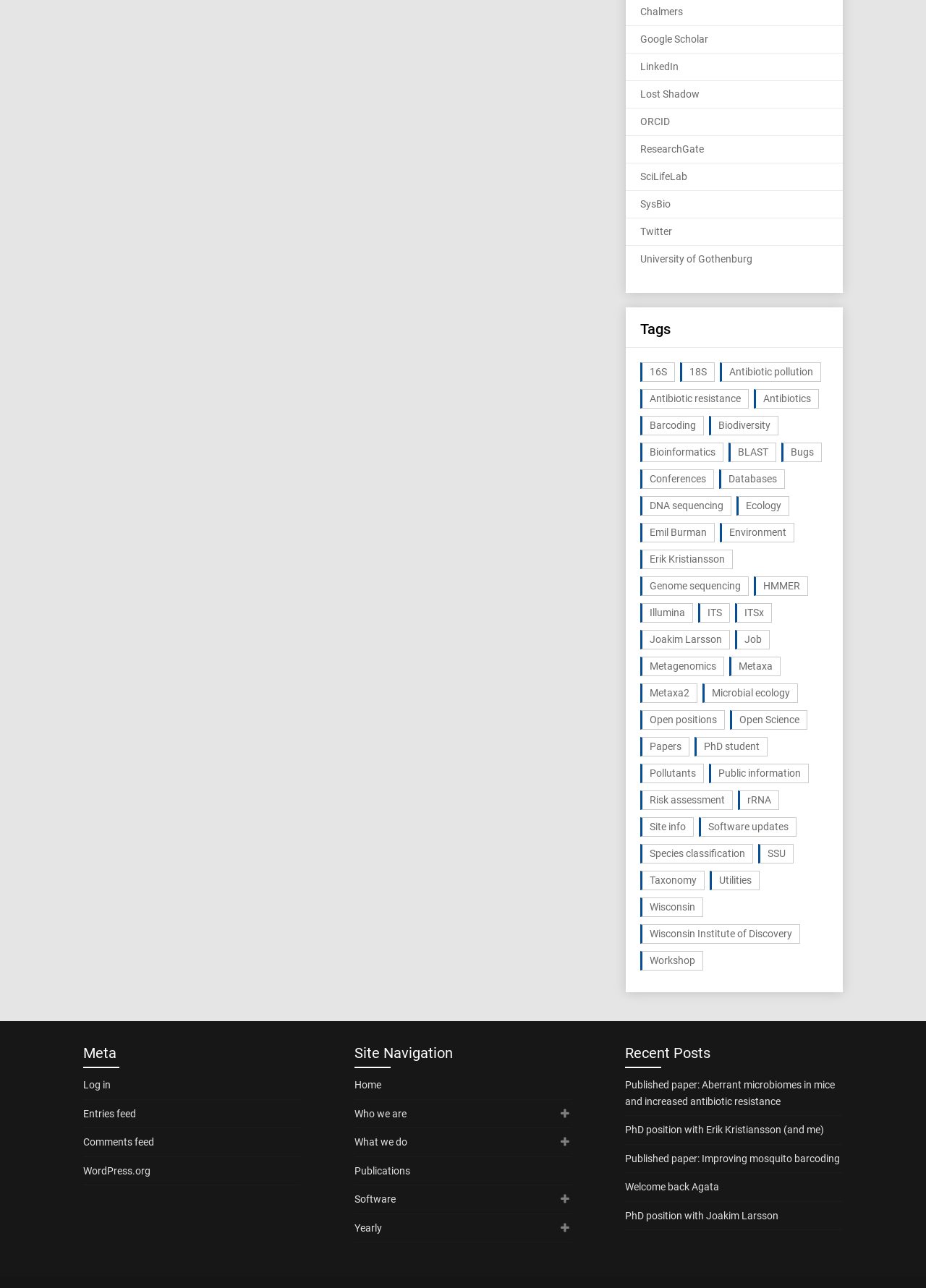Find the bounding box coordinates of the clickable area required to complete the following action: "Read the recent post 'Published paper: Aberrant microbiomes in mice and increased antibiotic resistance'".

[0.675, 0.838, 0.902, 0.859]